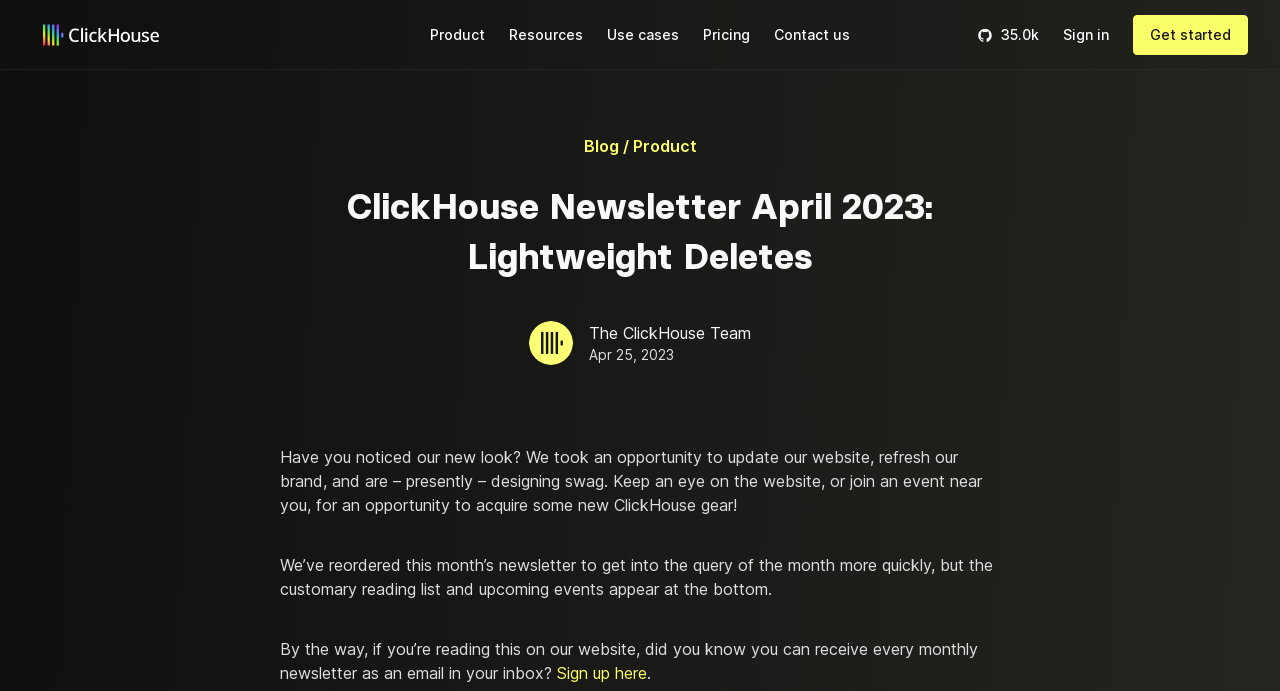Find the bounding box coordinates of the element I should click to carry out the following instruction: "Click the ClickHouse logo".

[0.025, 0.022, 0.13, 0.079]